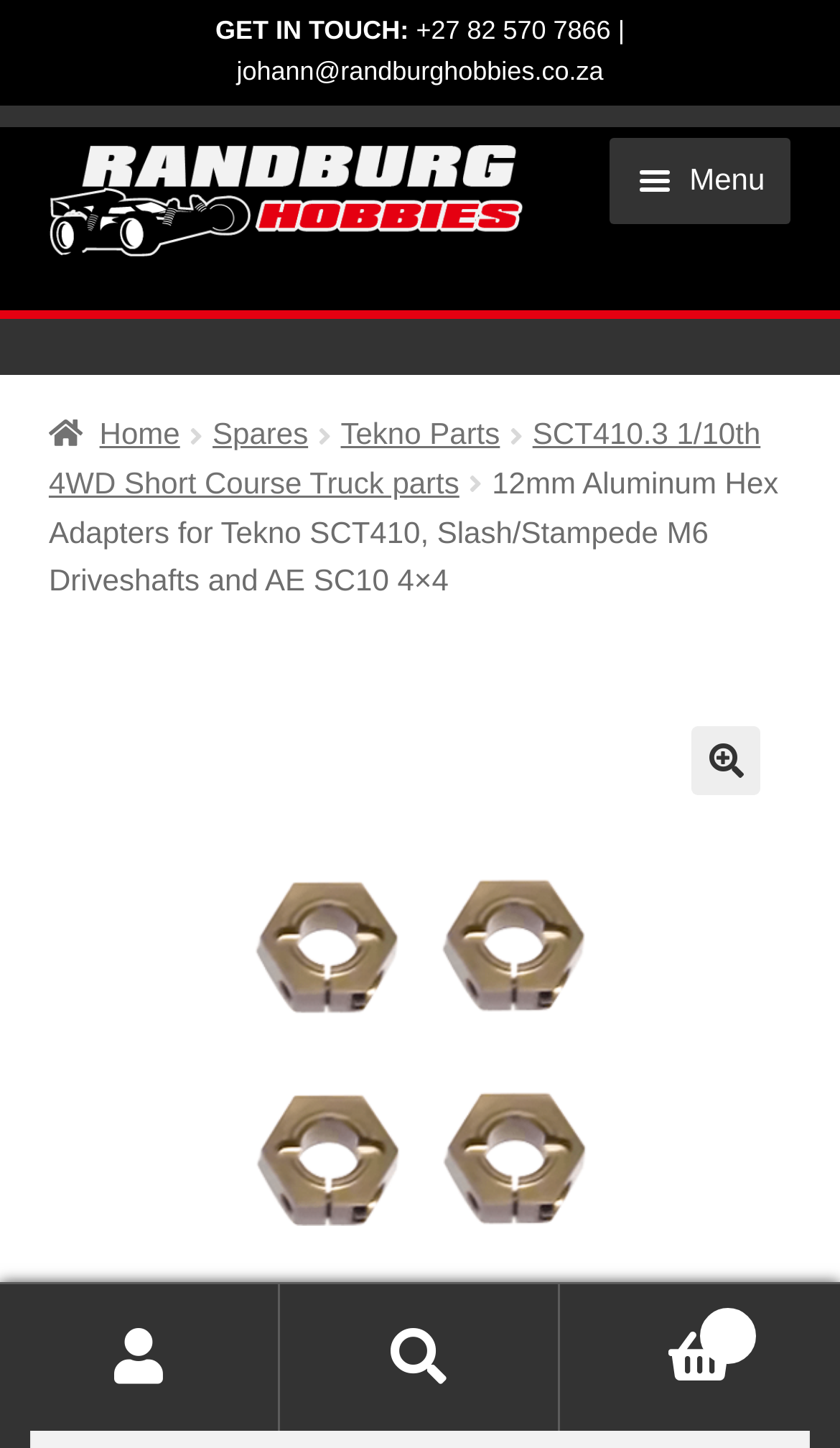Generate a thorough caption that explains the contents of the webpage.

The webpage appears to be an e-commerce website, specifically a product page for "12mm Aluminum Hex Adapters for Tekno SCT410, Slash/Stampede M6 Driveshafts and AE SC10 4×4" on Randburg Hobbies. 

At the top left, there is a "GET IN TOUCH" section with a phone number and an email address. Below this section, there are two "Skip to" links, one for navigation and one for content. 

To the right of the "GET IN TOUCH" section, there is a Randburg Hobbies logo, which is also a link. Next to the logo, there is a primary navigation menu with links to various categories such as HOME, ACCESSORIES, CHEMICALS, and more. 

Below the primary navigation menu, there is a breadcrumbs navigation section, which shows the path from the home page to the current product page. The breadcrumbs section includes links to Home, Spares, Tekno Parts, and the specific product.

The main content of the page is the product description, which is a static text block with the product name "12mm Aluminum Hex Adapters for Tekno SCT410, Slash/Stampede M6 Driveshafts and AE SC10 4×4". 

On the right side of the page, there is a section with three links: a heart icon, a "My Account" link, and a "Cart 0" link with a shopping cart icon. There is also a search button with a magnifying glass icon at the top right corner of the page.